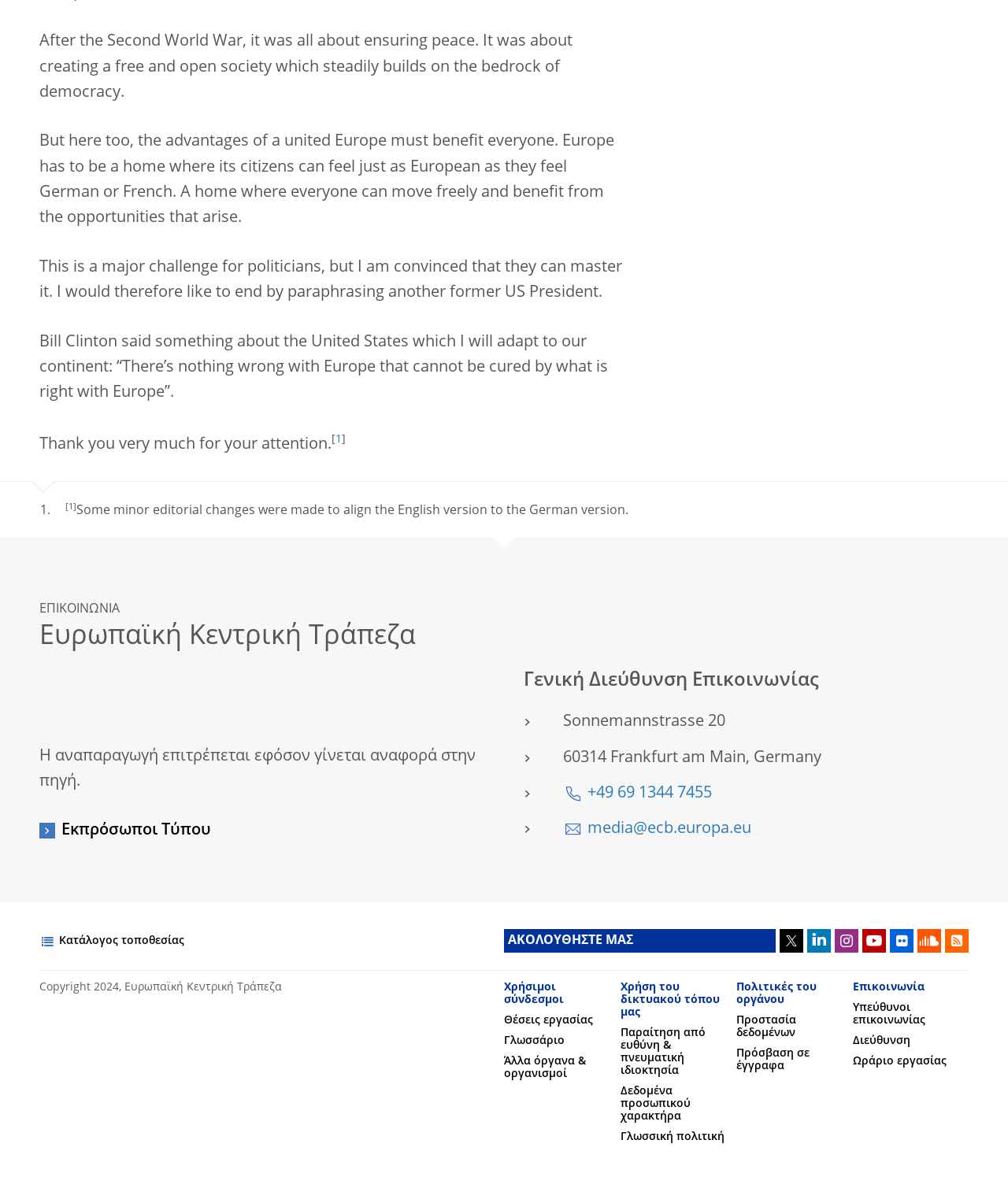Identify the bounding box coordinates for the element you need to click to achieve the following task: "Go to the press releases page". Provide the bounding box coordinates as four float numbers between 0 and 1, in the form [left, top, right, bottom].

[0.039, 0.687, 0.48, 0.707]